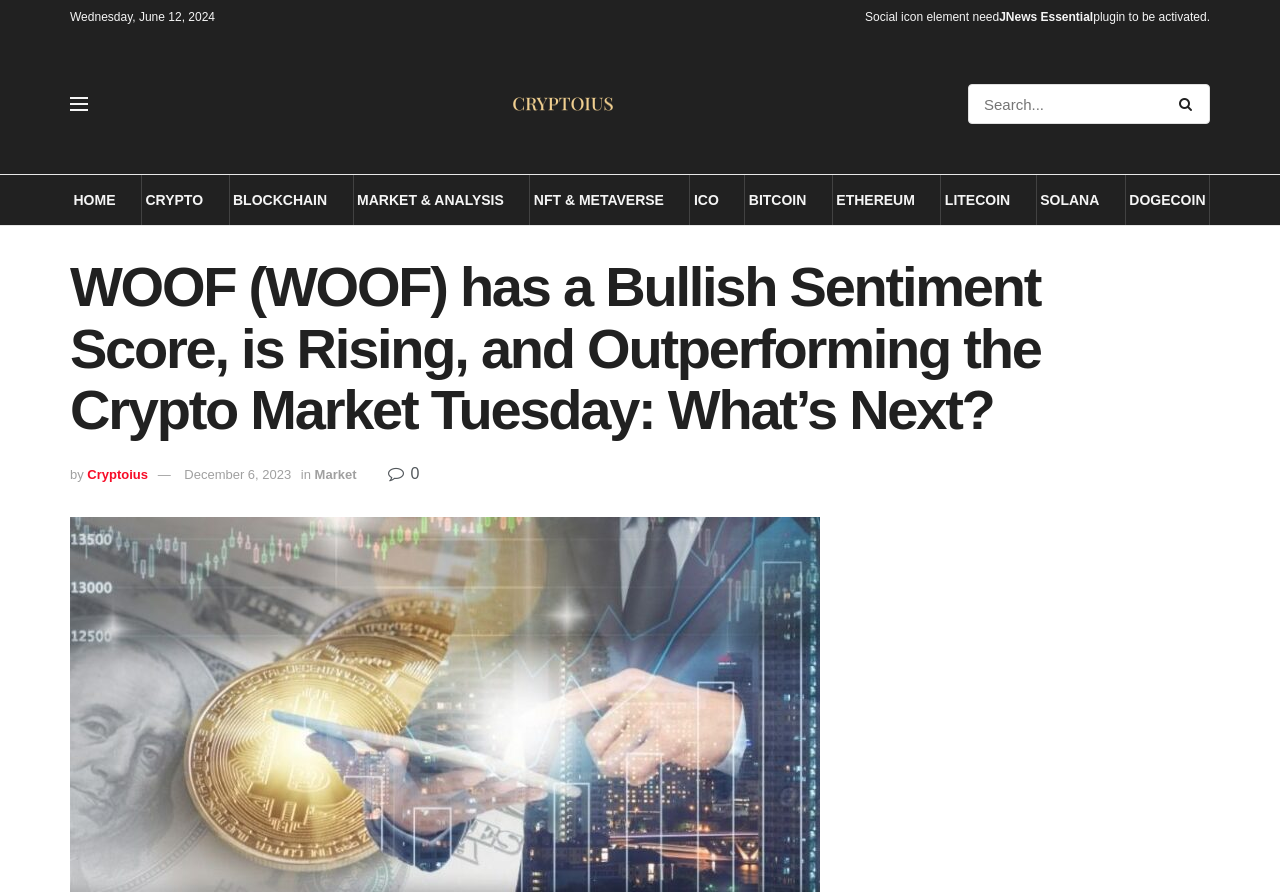Locate the UI element described as follows: "Blockchain". Return the bounding box coordinates as four float numbers between 0 and 1 in the order [left, top, right, bottom].

[0.179, 0.195, 0.258, 0.251]